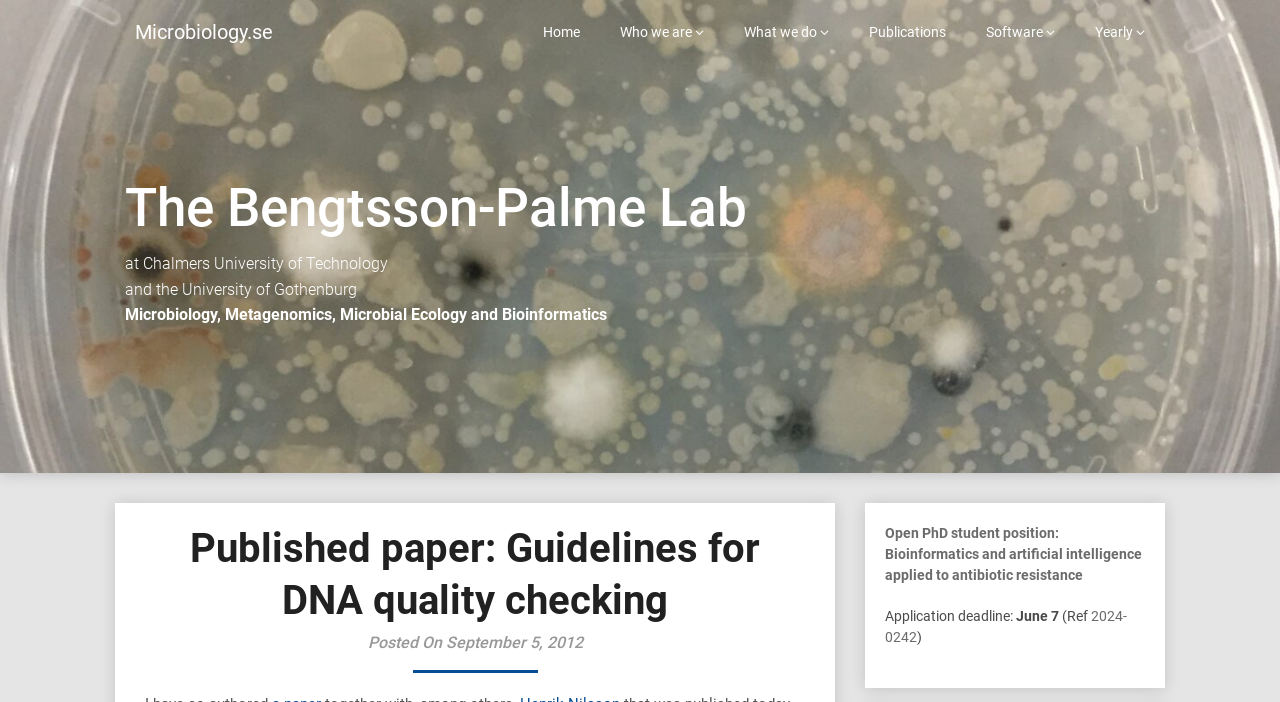Give a one-word or one-phrase response to the question: 
How many links are in the top navigation bar?

6